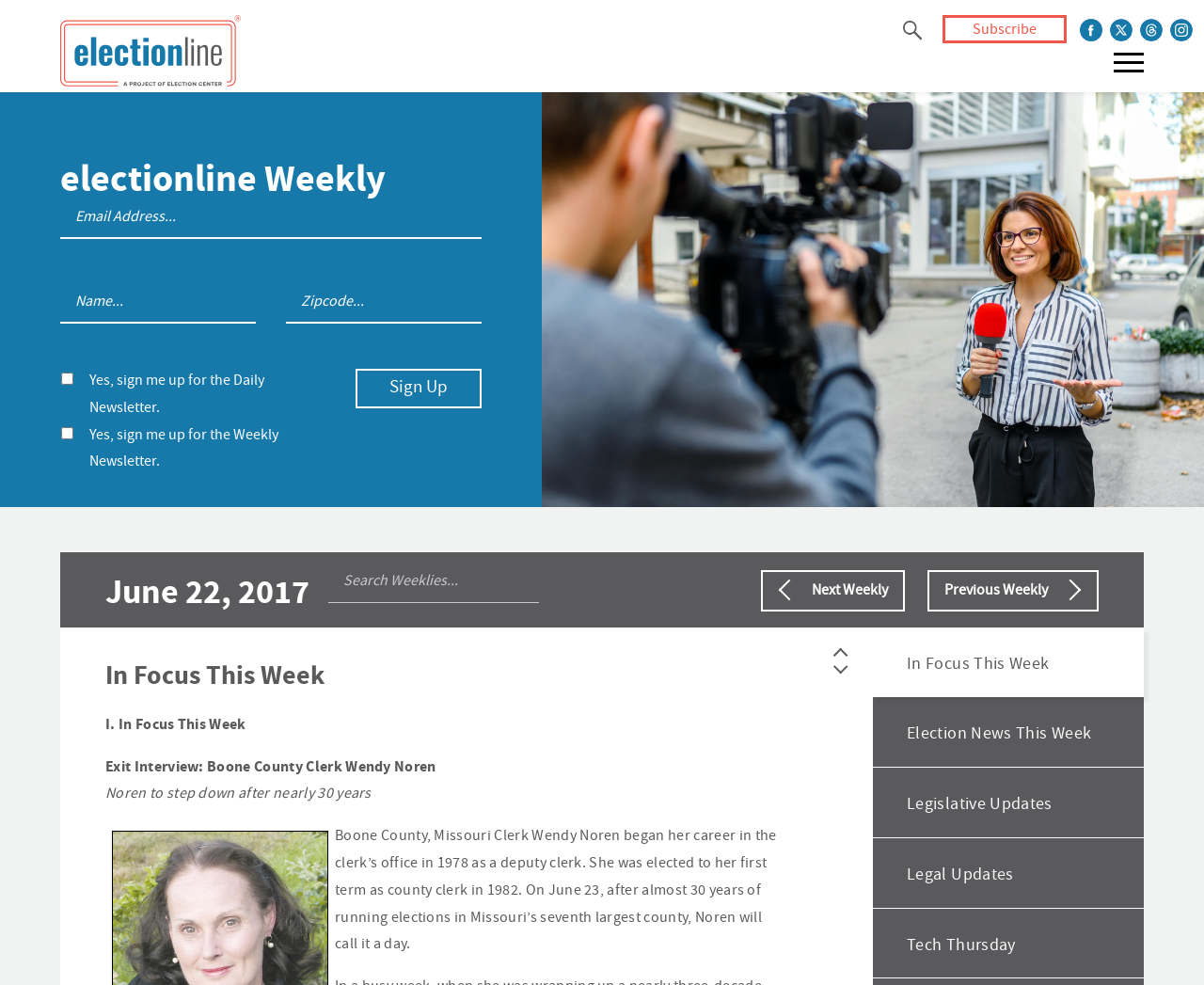What is the name of the newsletter?
Based on the screenshot, give a detailed explanation to answer the question.

The name of the newsletter can be found in the header section of the webpage, where it is written as 'electionline Weekly'.